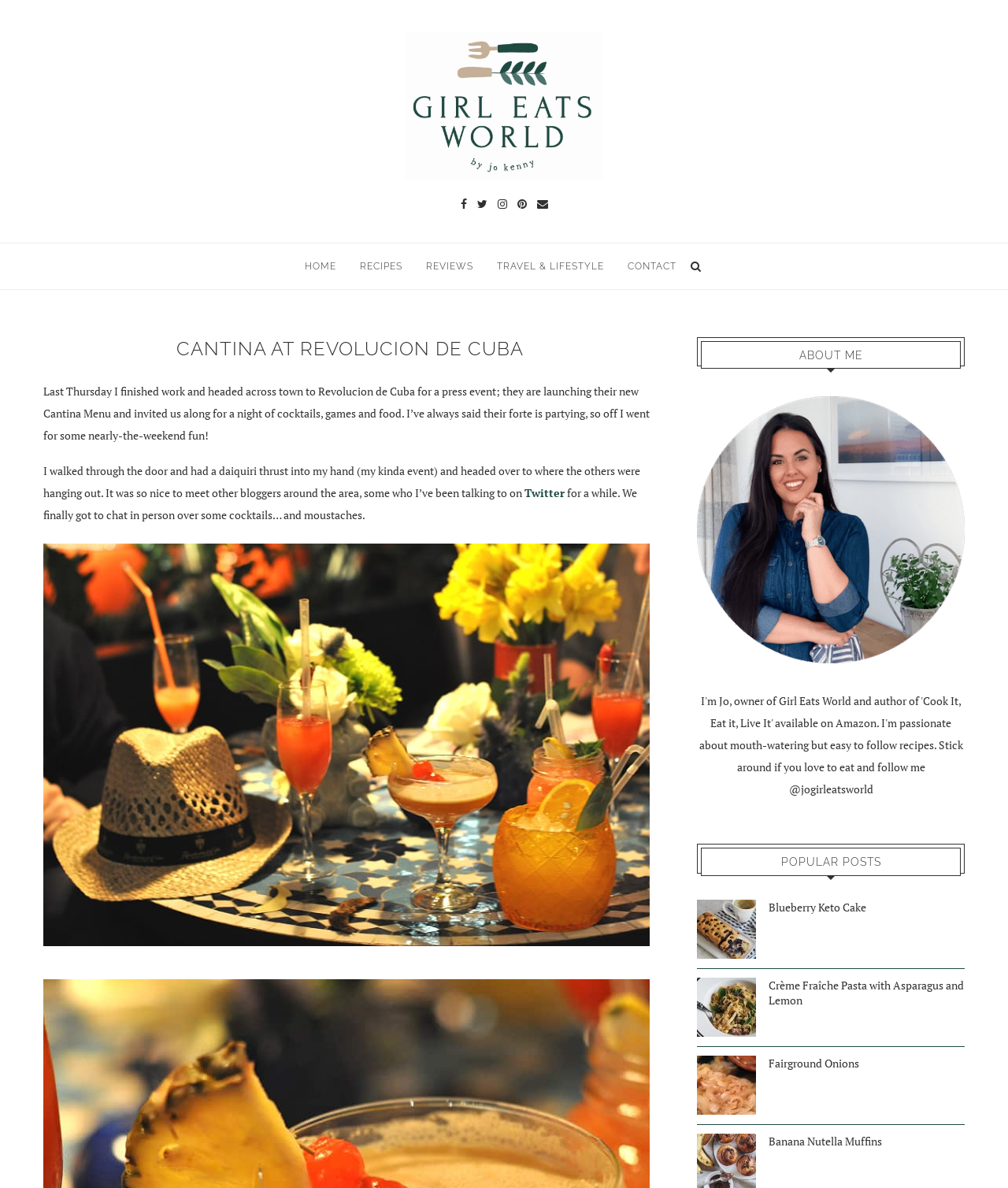Find the bounding box coordinates for the element that must be clicked to complete the instruction: "Click on the 'HOME' link". The coordinates should be four float numbers between 0 and 1, indicated as [left, top, right, bottom].

[0.302, 0.205, 0.333, 0.243]